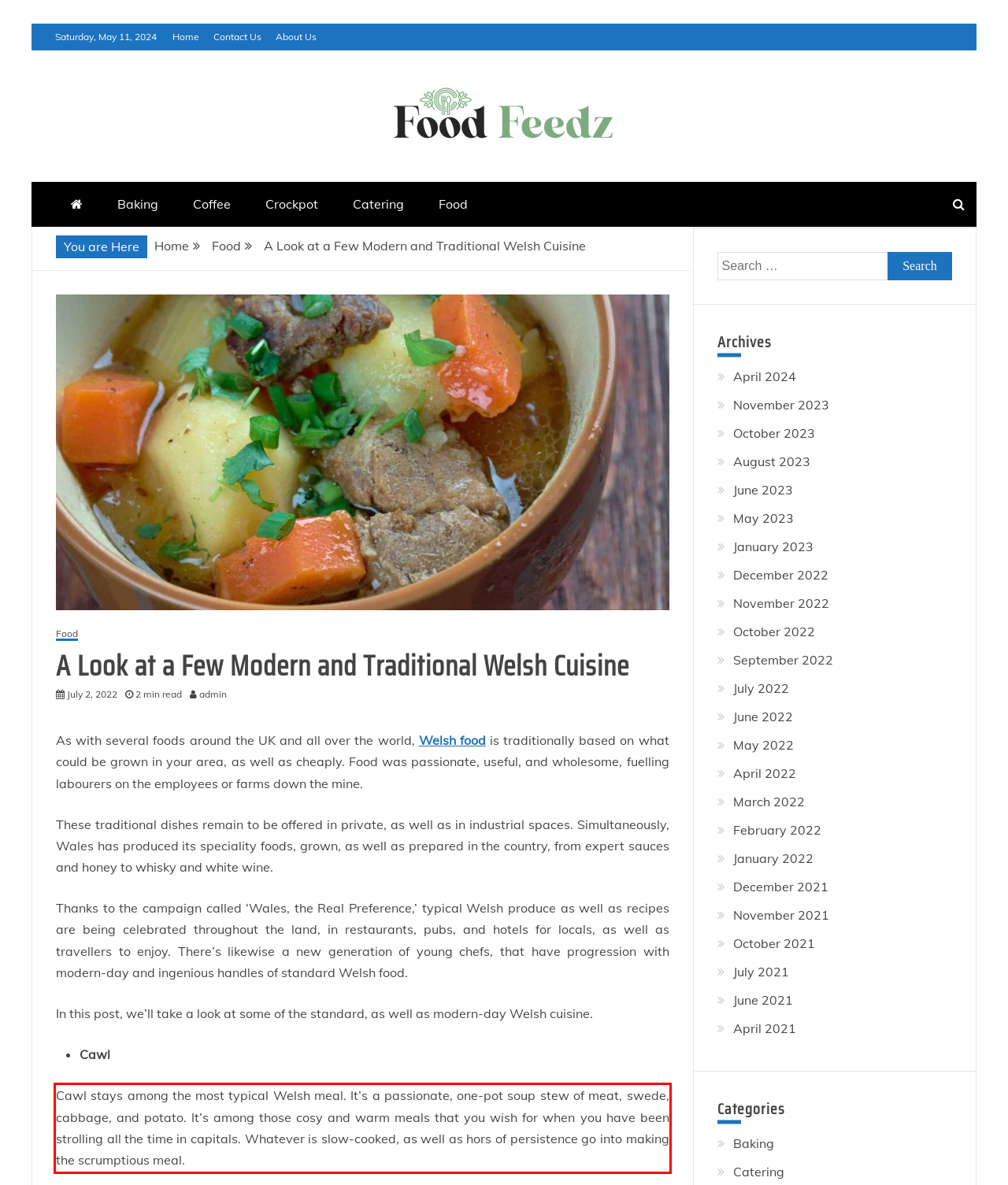Examine the screenshot of the webpage, locate the red bounding box, and perform OCR to extract the text contained within it.

Cawl stays among the most typical Welsh meal. It’s a passionate, one-pot soup stew of meat, swede, cabbage, and potato. It’s among those cosy and warm meals that you wish for when you have been strolling all the time in capitals. Whatever is slow-cooked, as well as hors of persistence go into making the scrumptious meal.